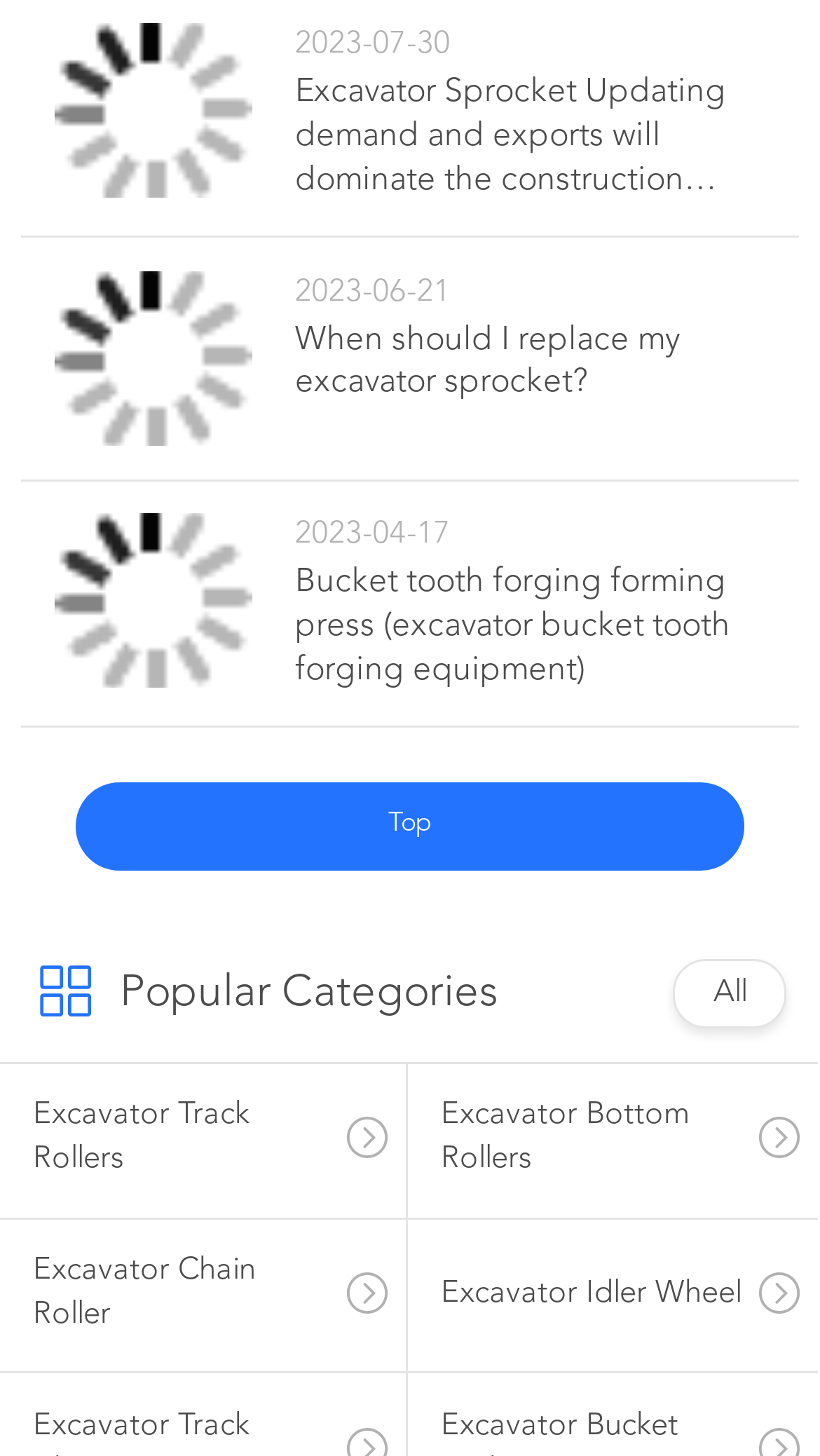Give a one-word or short phrase answer to this question: 
How many categories are listed under 'Popular Categories'?

4